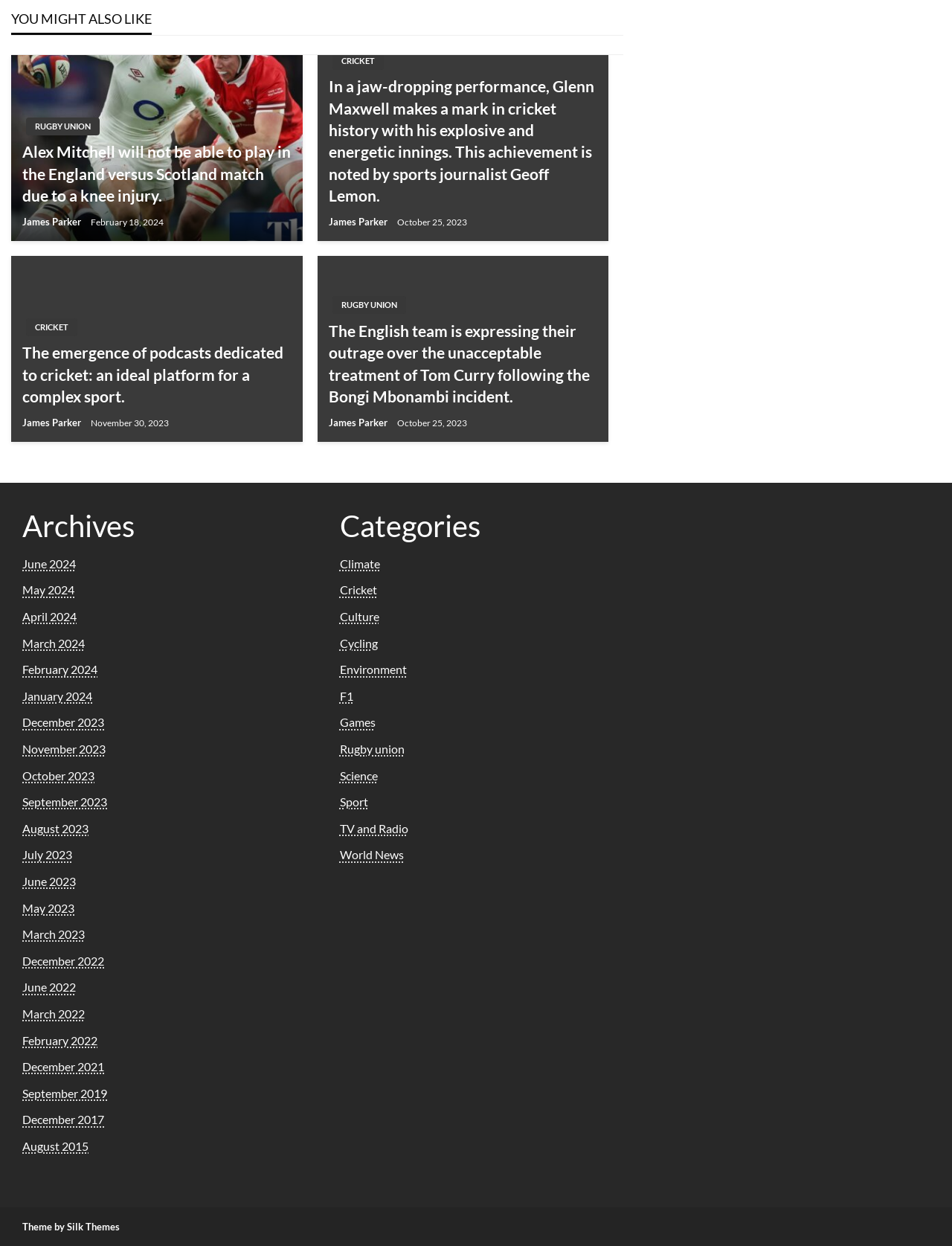Locate the bounding box coordinates of the element's region that should be clicked to carry out the following instruction: "Call the phone number". The coordinates need to be four float numbers between 0 and 1, i.e., [left, top, right, bottom].

None